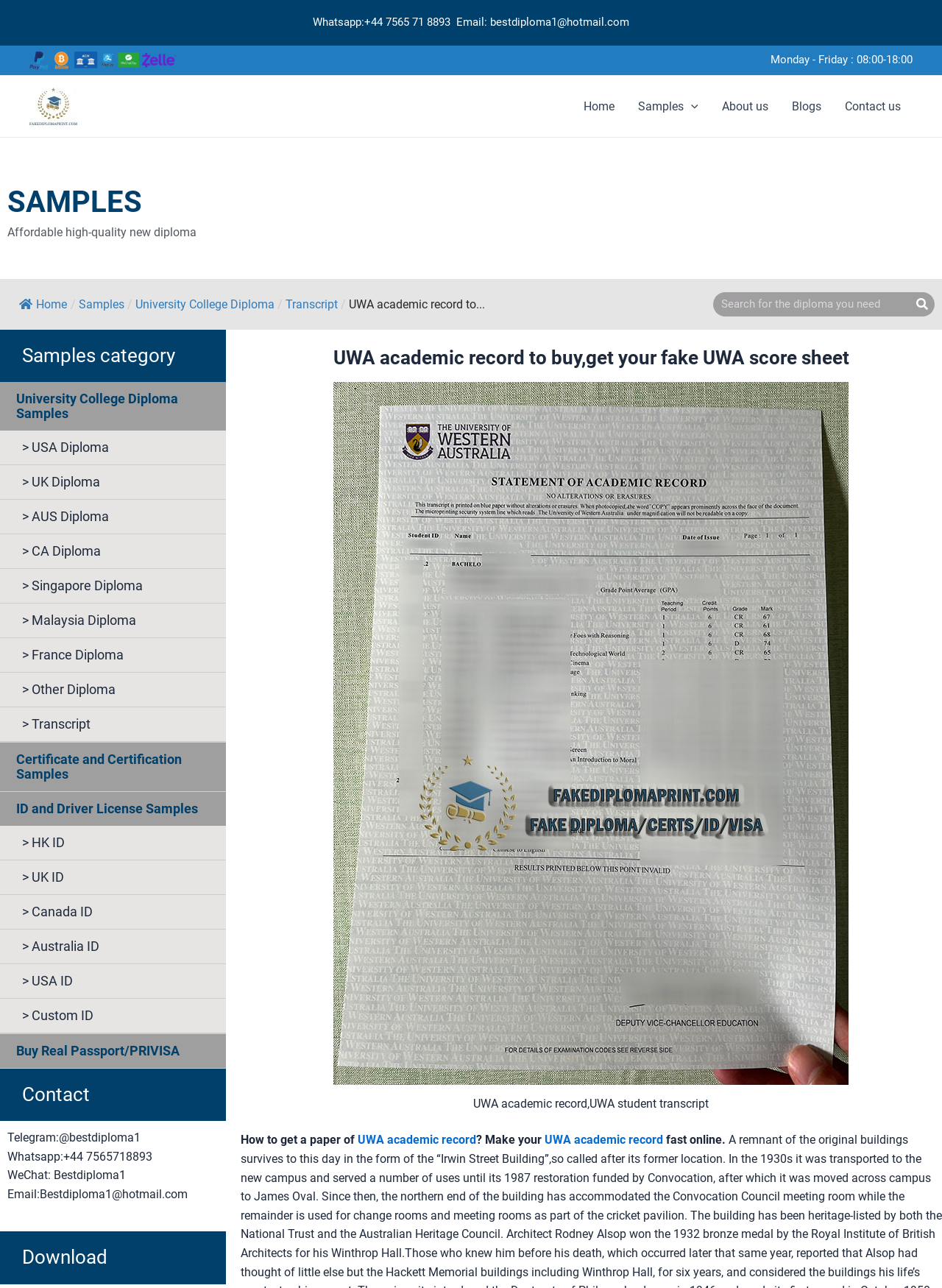Find the bounding box coordinates of the element's region that should be clicked in order to follow the given instruction: "Contact us through Whatsapp". The coordinates should consist of four float numbers between 0 and 1, i.e., [left, top, right, bottom].

[0.008, 0.892, 0.162, 0.903]